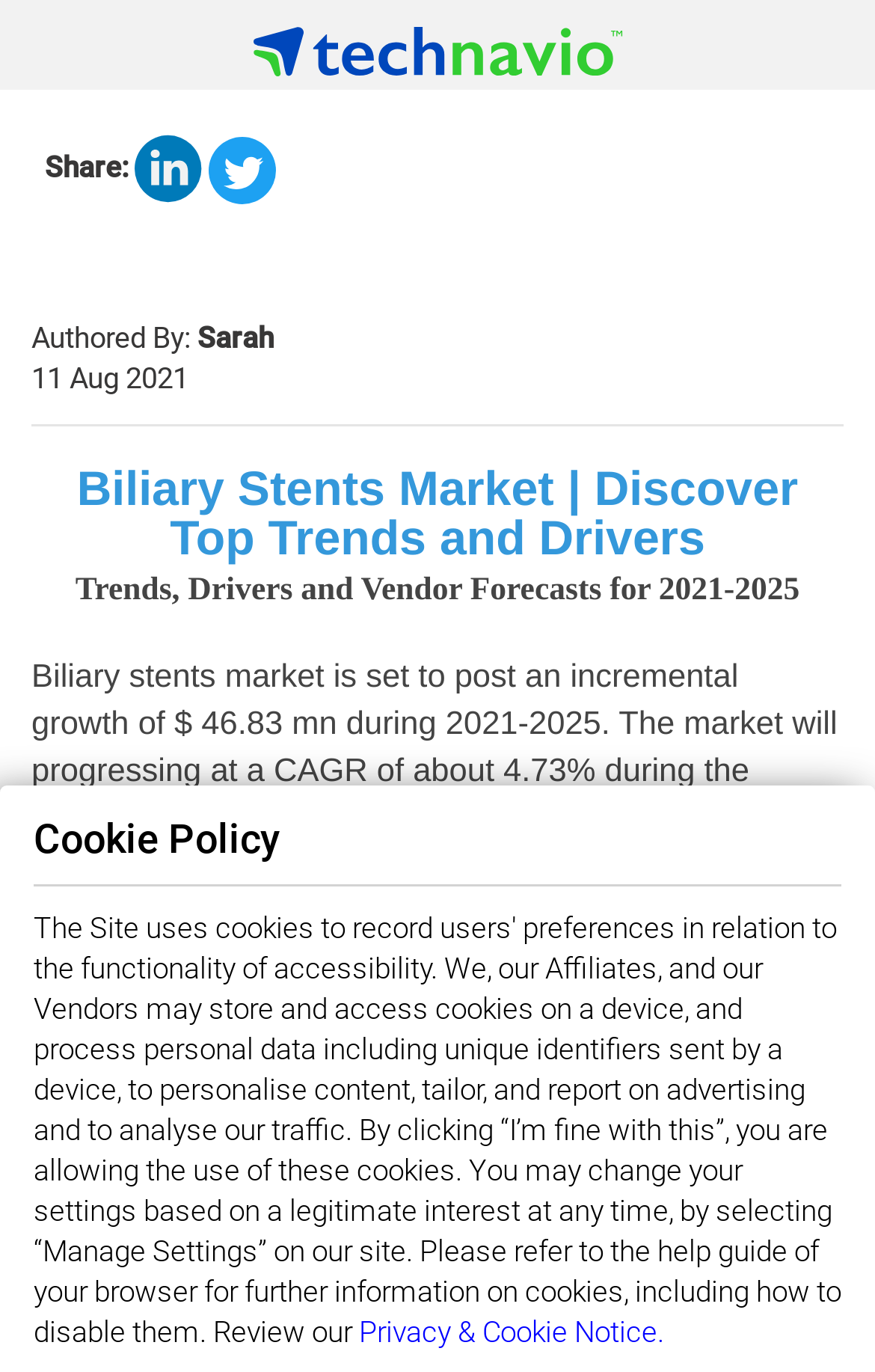Using the element description Request for Free Sample Report, predict the bounding box coordinates for the UI element. Provide the coordinates in (top-left x, top-left y, bottom-right x, bottom-right y) format with values ranging from 0 to 1.

[0.44, 0.838, 0.949, 0.898]